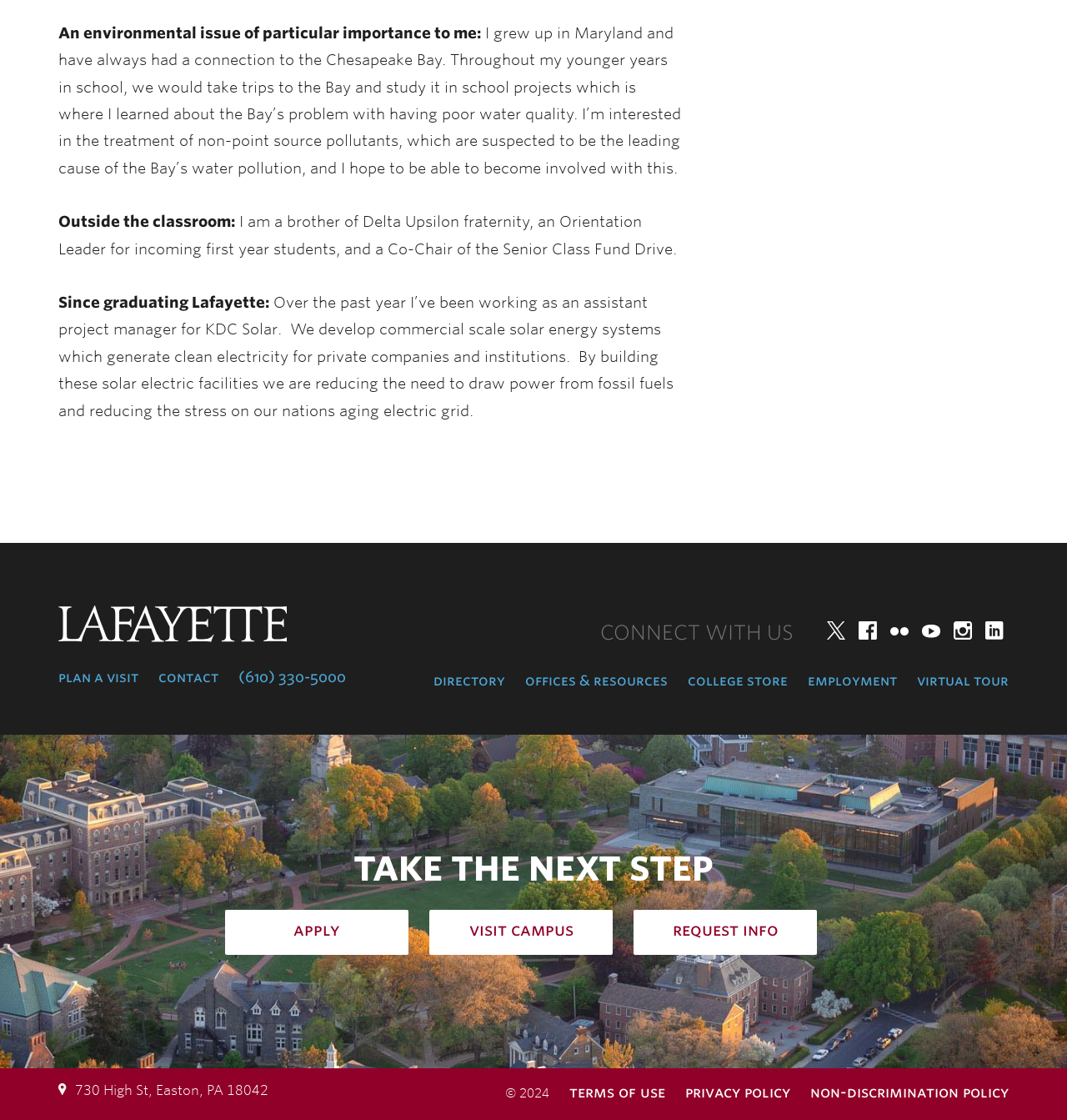What social media platforms does the college have?
Please provide a comprehensive answer based on the visual information in the image.

The college has a presence on various social media platforms, including Twitter, Facebook, Flickr, YouTube, Instagram, and LinkedIn, which are listed in the navigation section of the webpage.